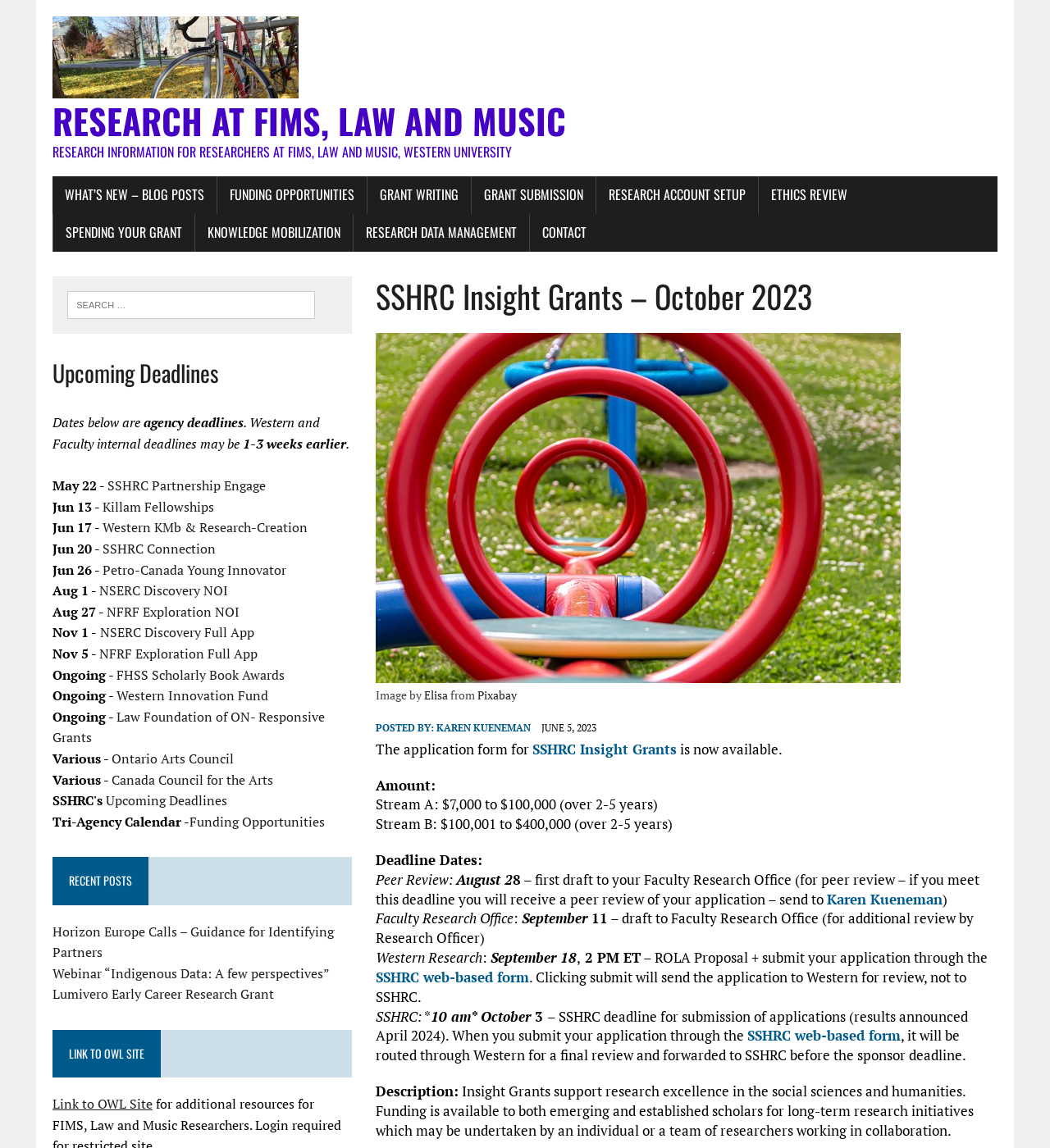Give a one-word or short phrase answer to this question: 
Who is the author of the blog post?

Karen Kueneman